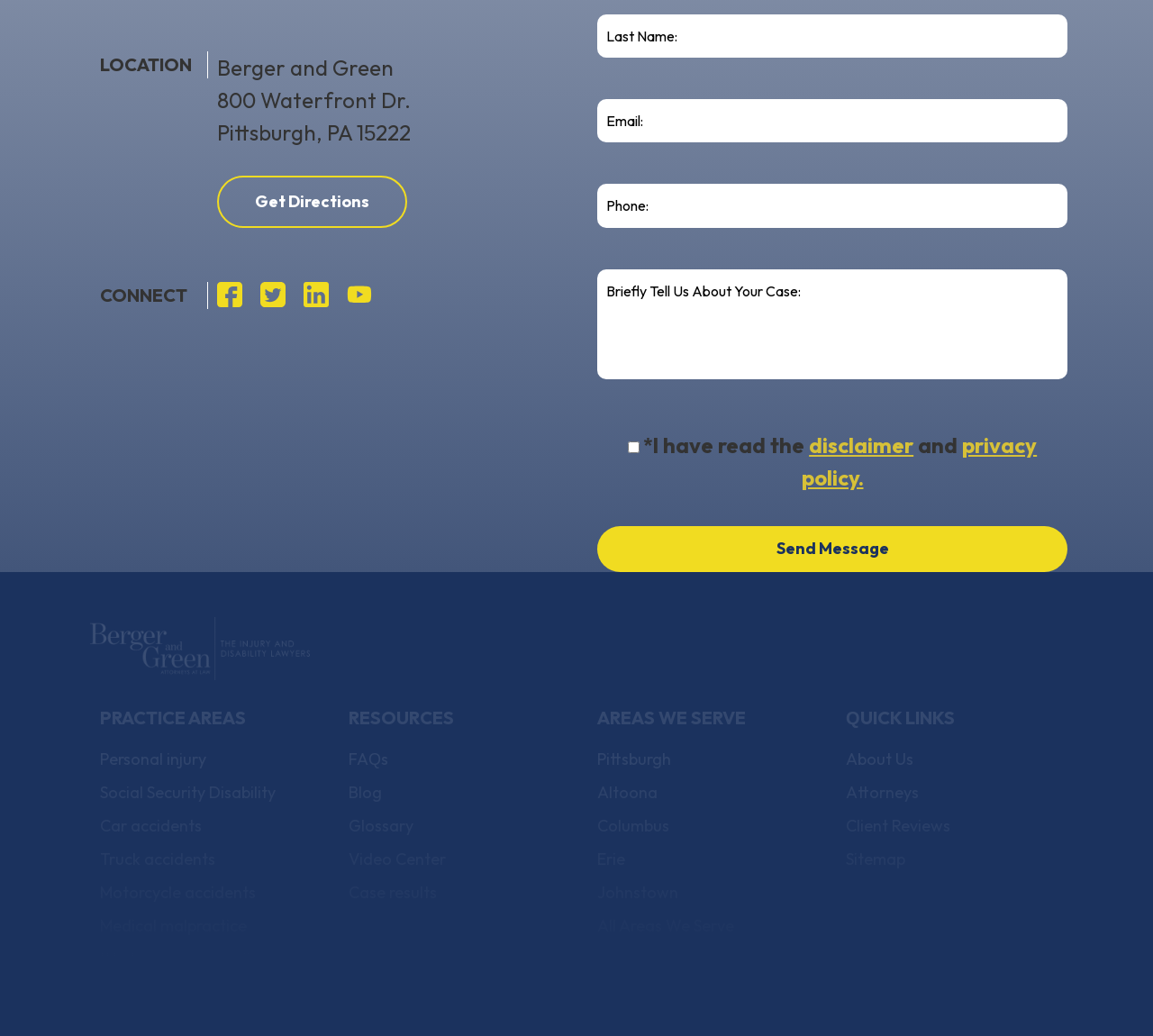Find the bounding box coordinates for the element that must be clicked to complete the instruction: "Visit Facebook". The coordinates should be four float numbers between 0 and 1, indicated as [left, top, right, bottom].

[0.188, 0.272, 0.21, 0.299]